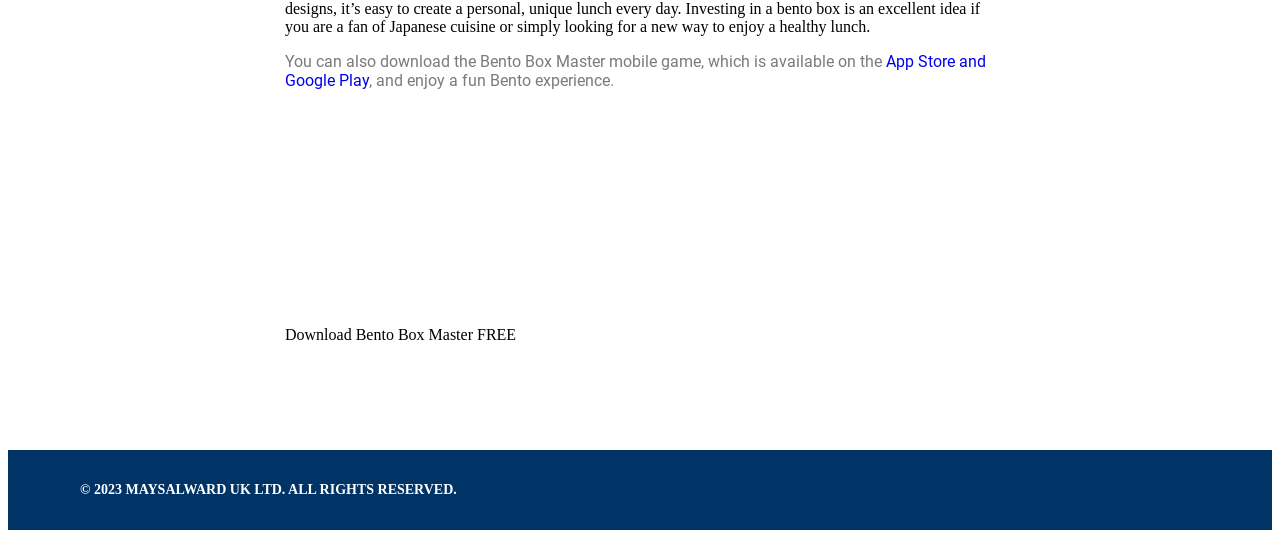What is the name of the company mentioned on the webpage?
Using the screenshot, give a one-word or short phrase answer.

MAYSALWARD UK LTD